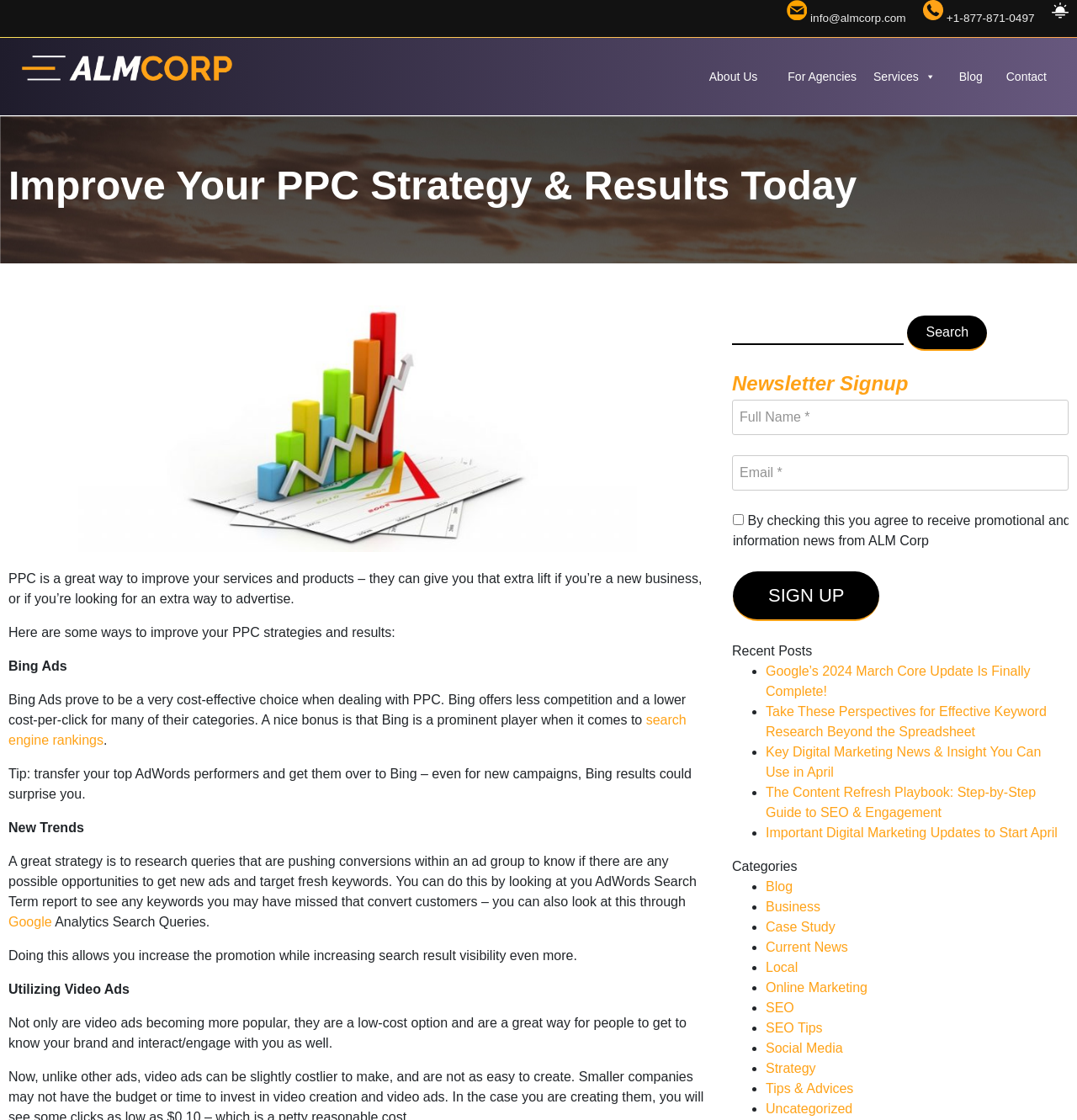Please identify the bounding box coordinates of the area that needs to be clicked to fulfill the following instruction: "Click the 'About Us' link."

[0.651, 0.053, 0.711, 0.083]